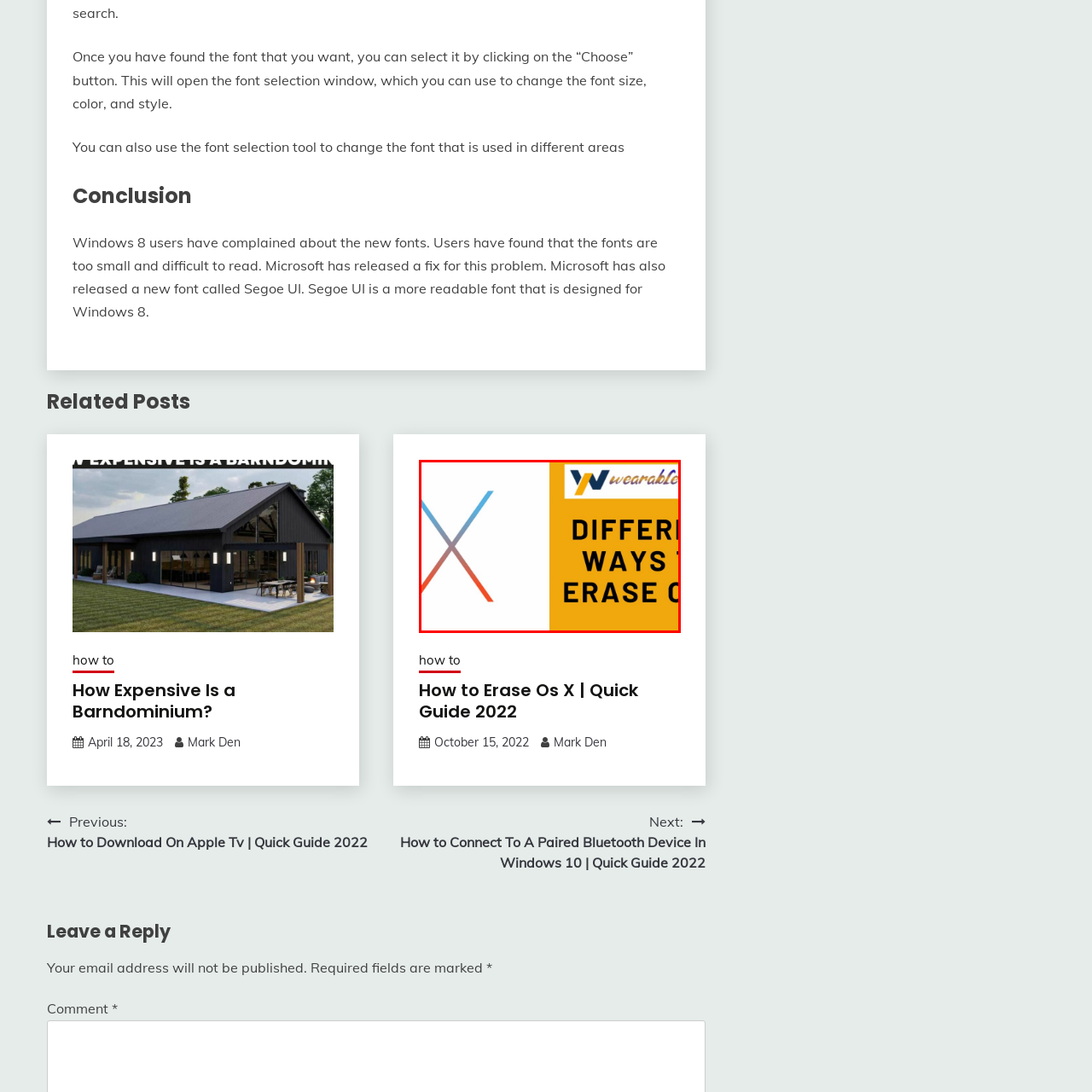Describe in detail what is depicted in the image enclosed by the red lines.

The image features a dual design layout. On the left, there is a stylized emblem of "OS X," represented with a gradient color scheme transitioning from blue to orange, indicating the Apple operating system. On the right, the text "DIFFERENT WAYS TO ERASE OS X" is prominently displayed in bold, black lettering against a vibrant orange background. Above the text, the logo of "wearables" is shown, suggesting a tech-focused context likely related to guides or tutorials. This visual is associated with the article titled "How to Erase OS X | Quick Guide 2022," aiming to assist users in navigating the process of deleting or resetting their operating system effectively.